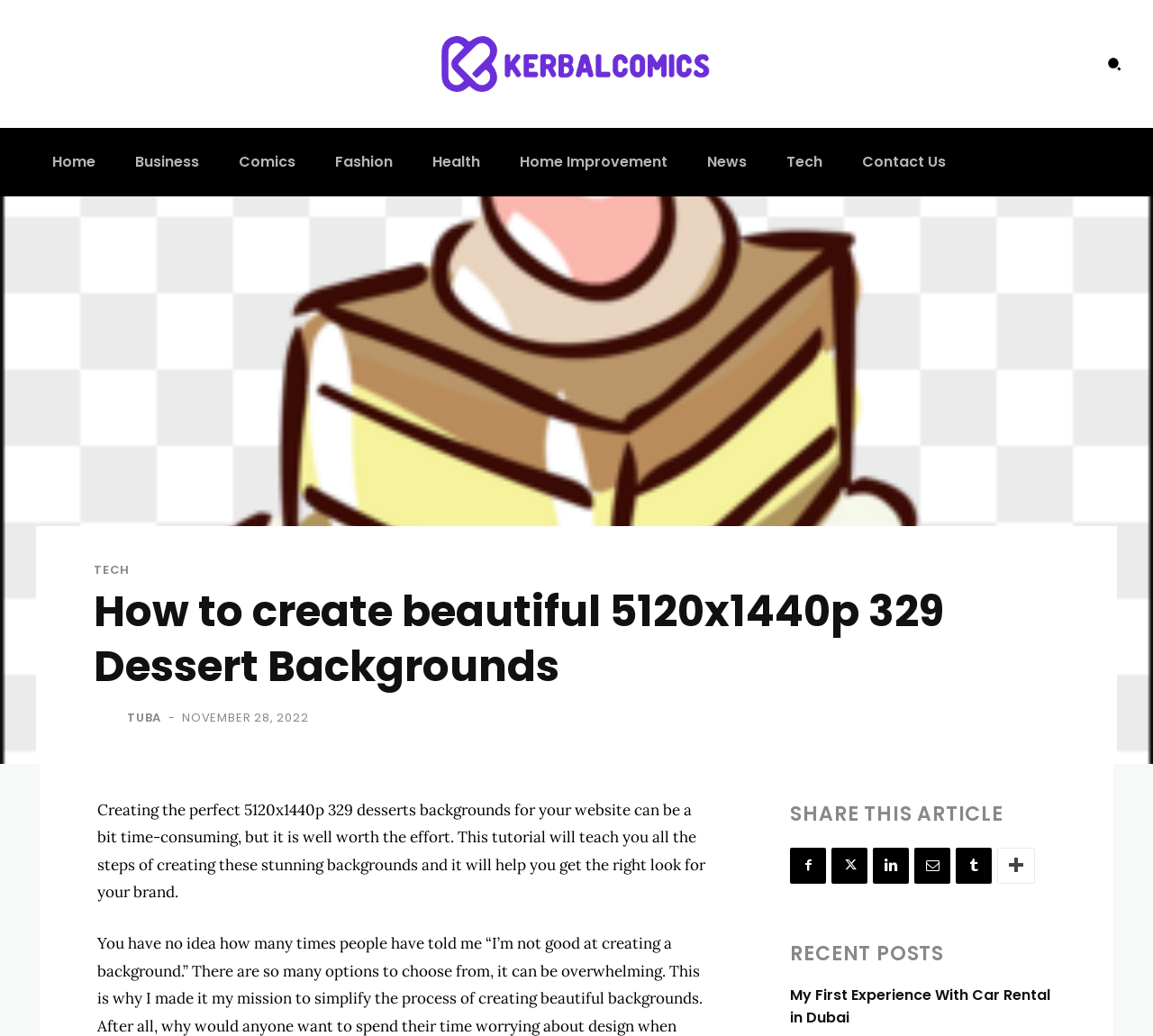Give the bounding box coordinates for this UI element: "Fashion". The coordinates should be four float numbers between 0 and 1, arranged as [left, top, right, bottom].

[0.28, 0.123, 0.352, 0.189]